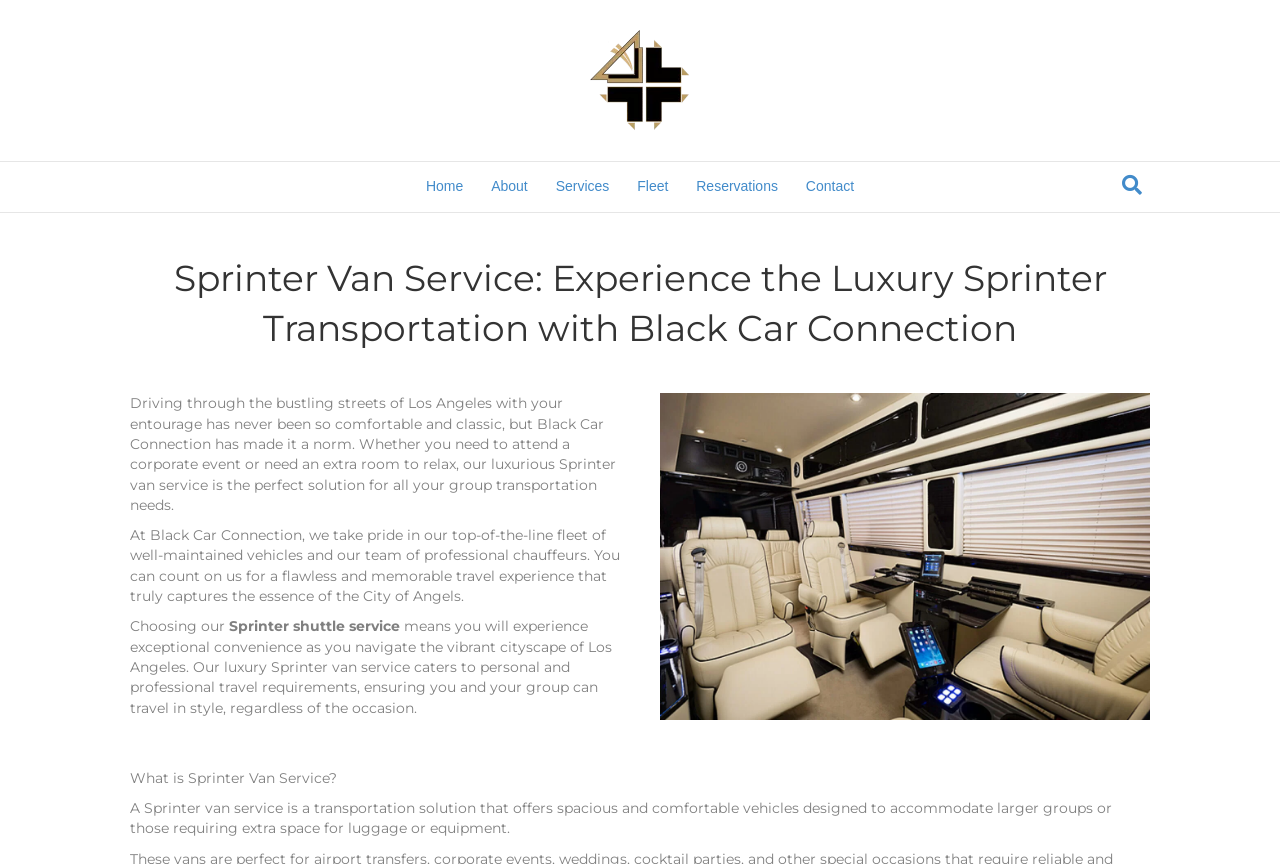Find the headline of the webpage and generate its text content.

Sprinter Van Service: Experience the Luxury Sprinter Transportation with Black Car Connection